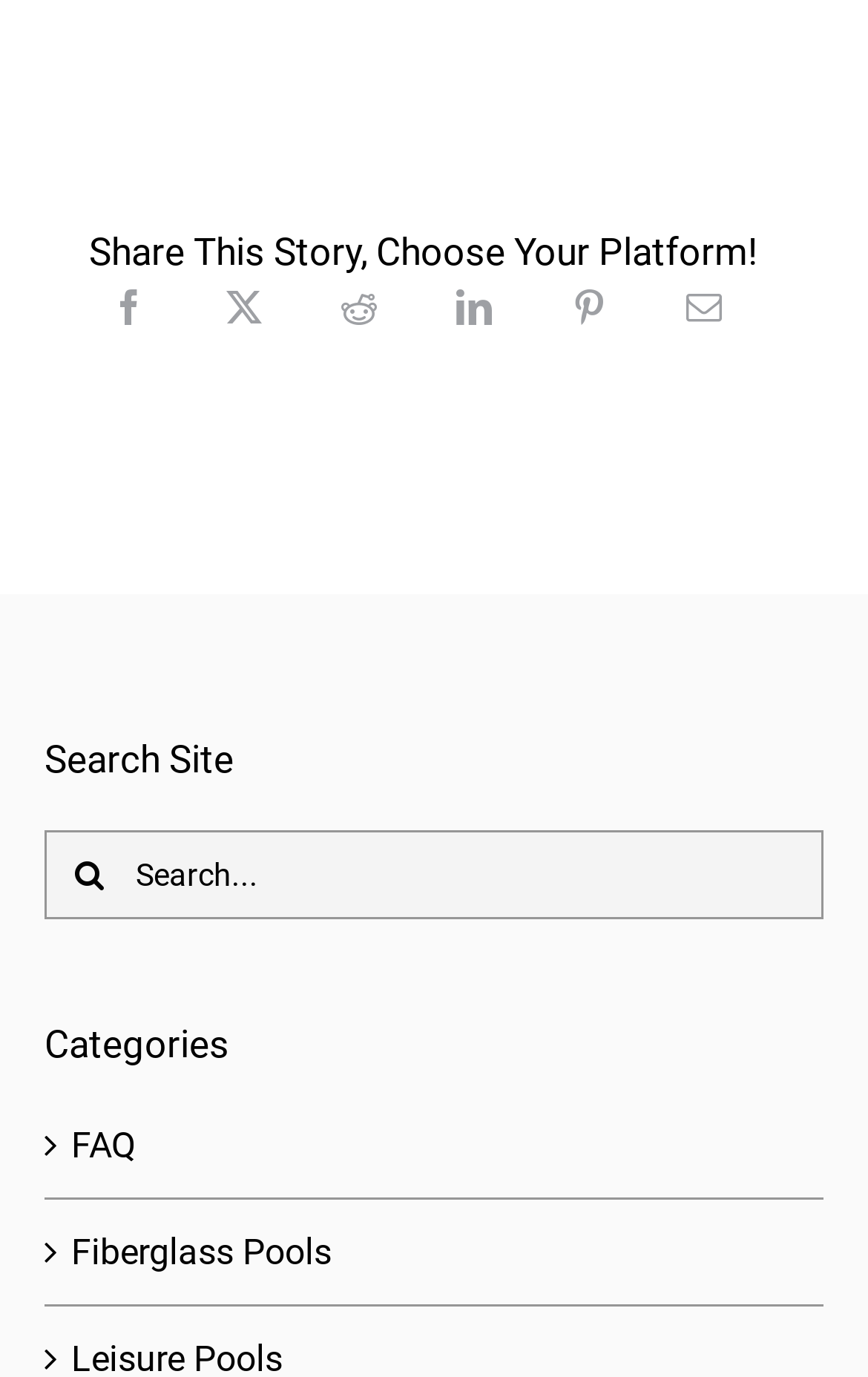Determine the bounding box coordinates of the clickable element necessary to fulfill the instruction: "View FAQ". Provide the coordinates as four float numbers within the 0 to 1 range, i.e., [left, top, right, bottom].

[0.082, 0.809, 0.923, 0.853]